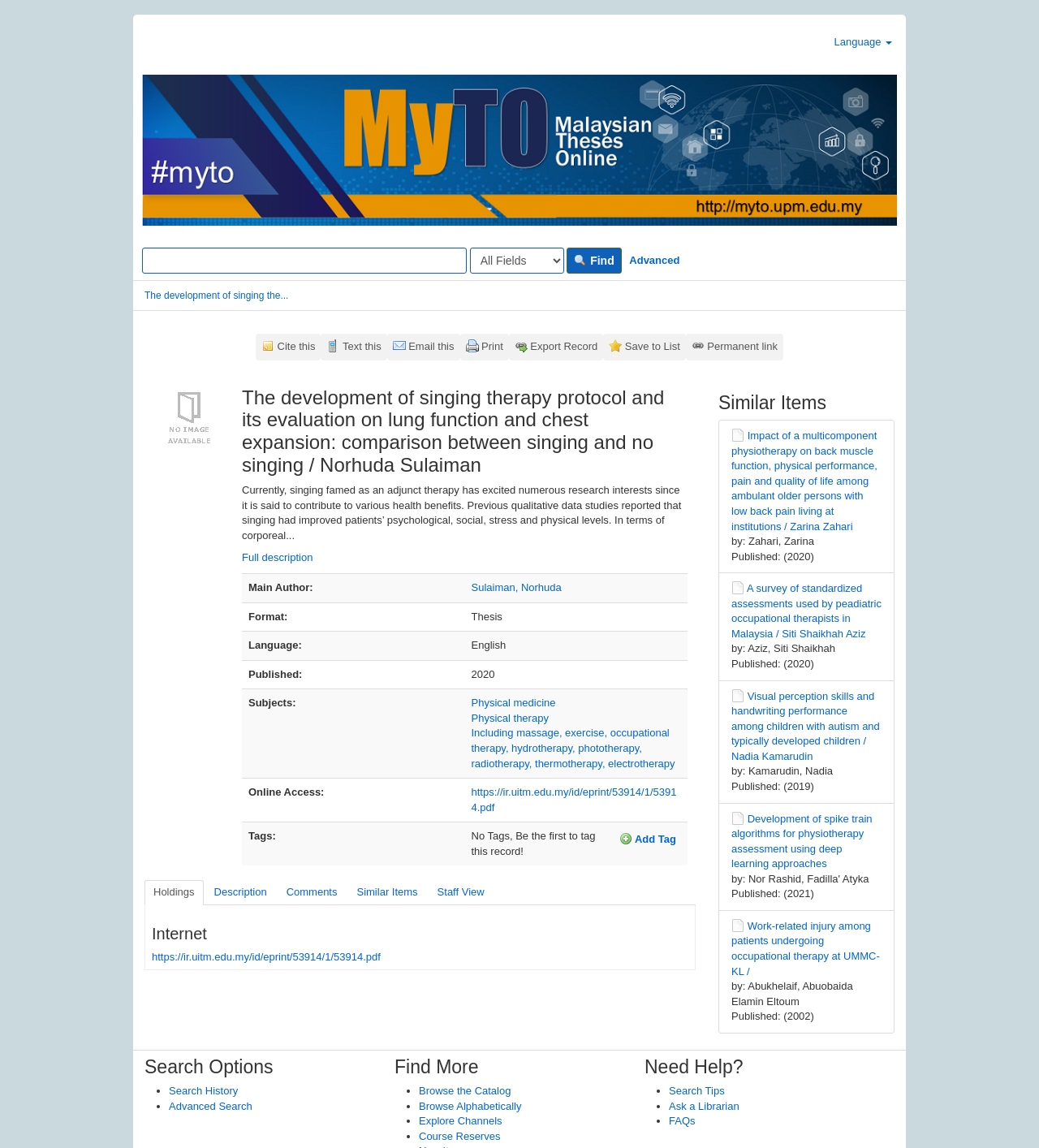Extract the main title from the webpage and generate its text.

The development of singing therapy protocol and its evaluation on lung function and chest expansion: comparison between singing and no singing / Norhuda Sulaiman